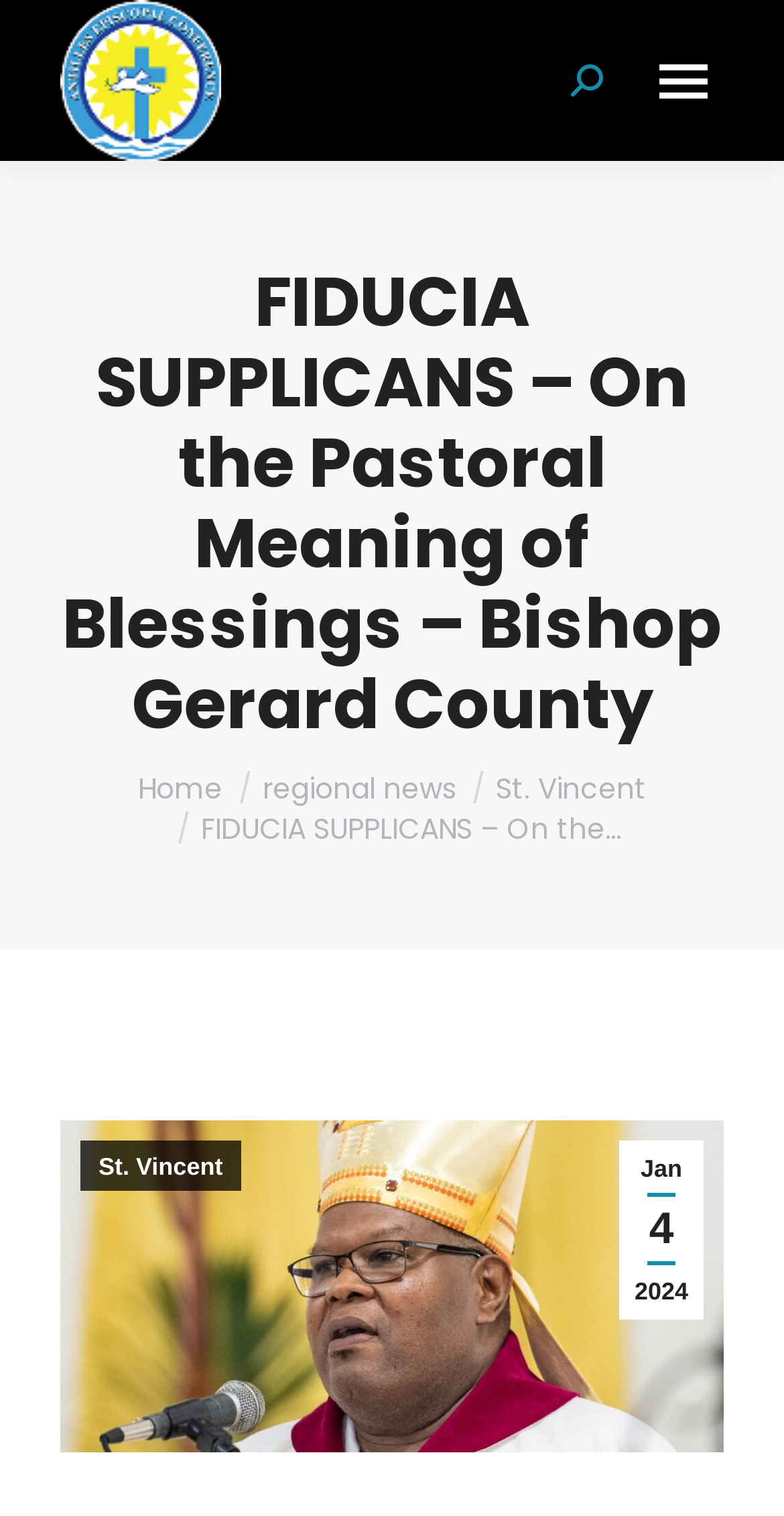Please determine the bounding box coordinates of the section I need to click to accomplish this instruction: "Visit the Antilles Episcopal Conference page".

[0.077, 0.0, 0.282, 0.106]